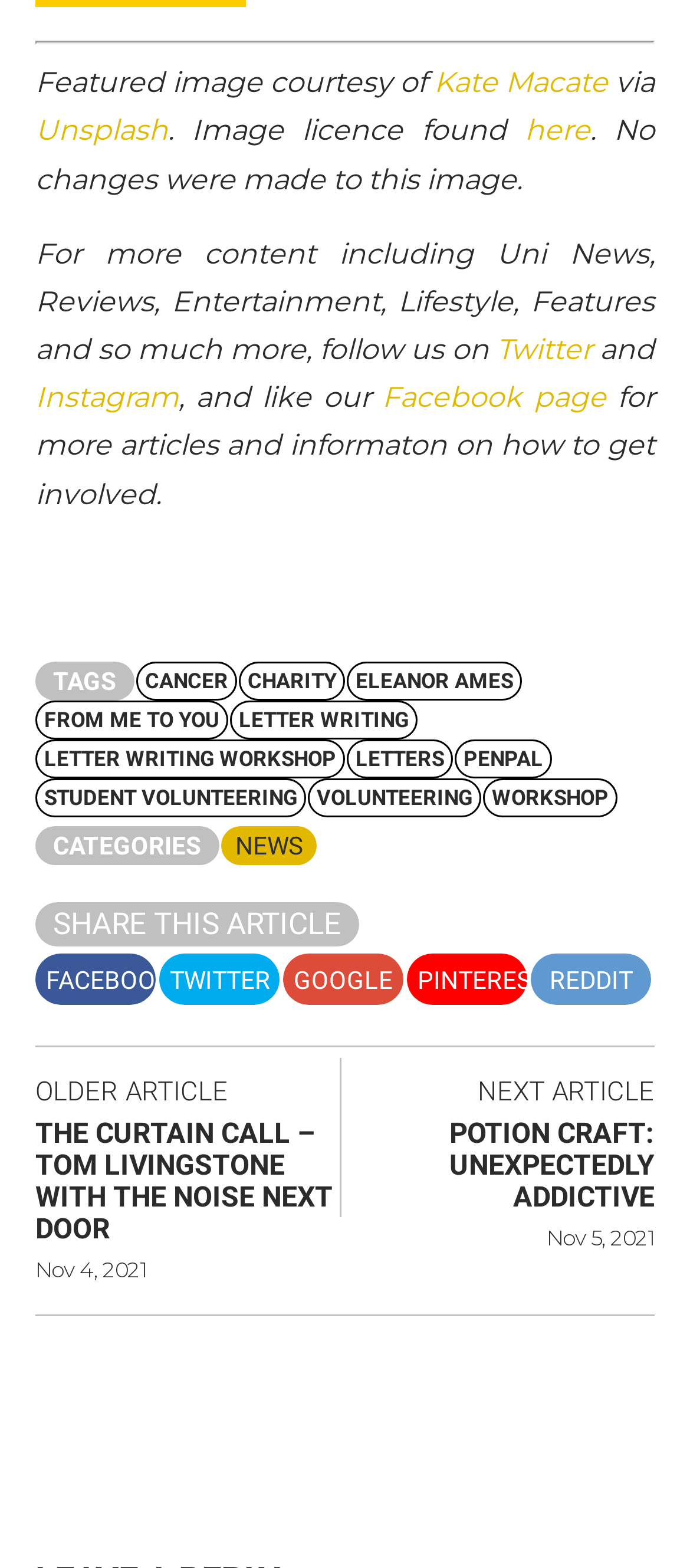Please find the bounding box coordinates of the clickable region needed to complete the following instruction: "Read the article about CANCER". The bounding box coordinates must consist of four float numbers between 0 and 1, i.e., [left, top, right, bottom].

[0.197, 0.422, 0.344, 0.447]